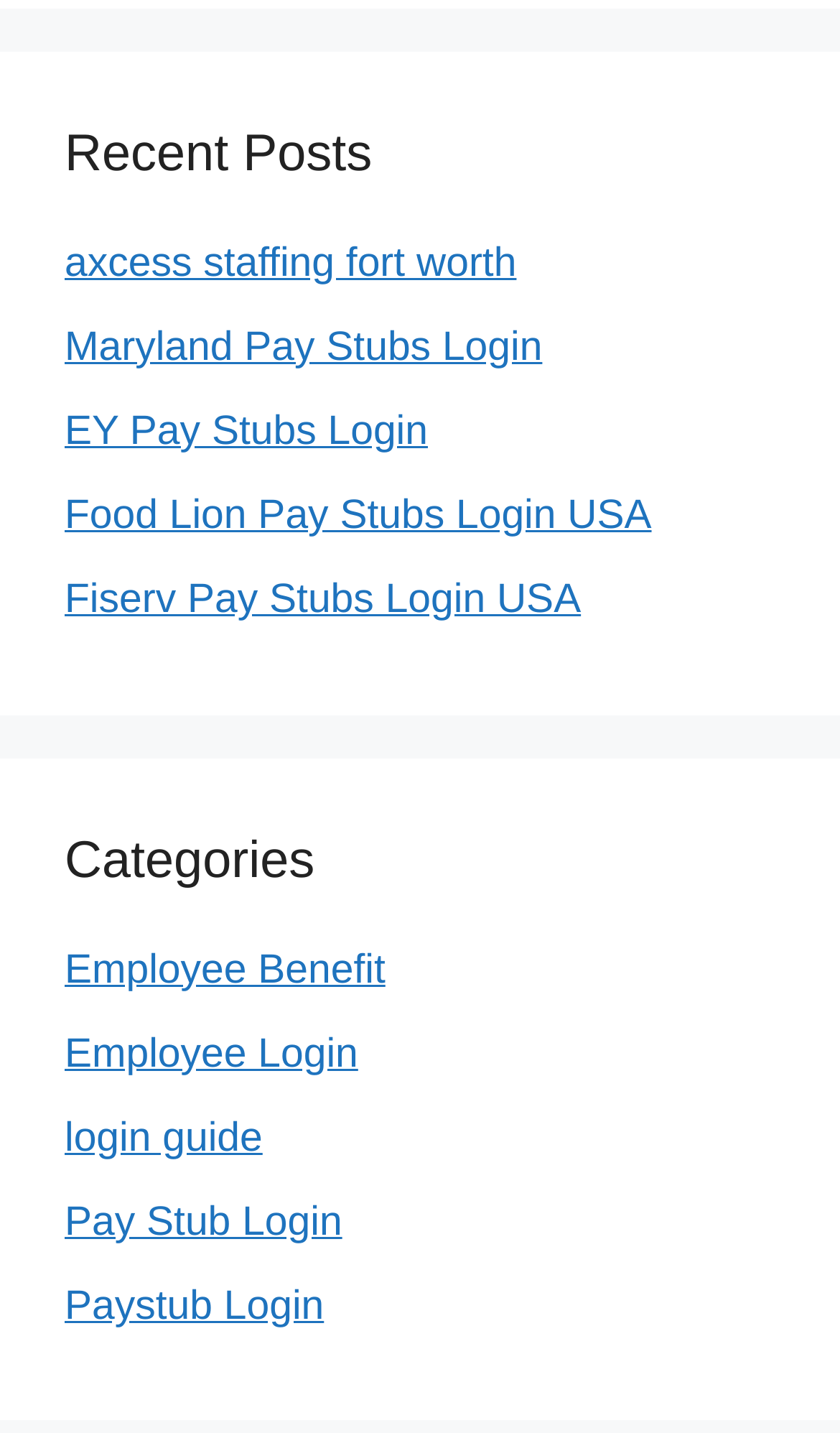What is the topic of the 'Recent Posts' section?
Please answer using one word or phrase, based on the screenshot.

Company login guides